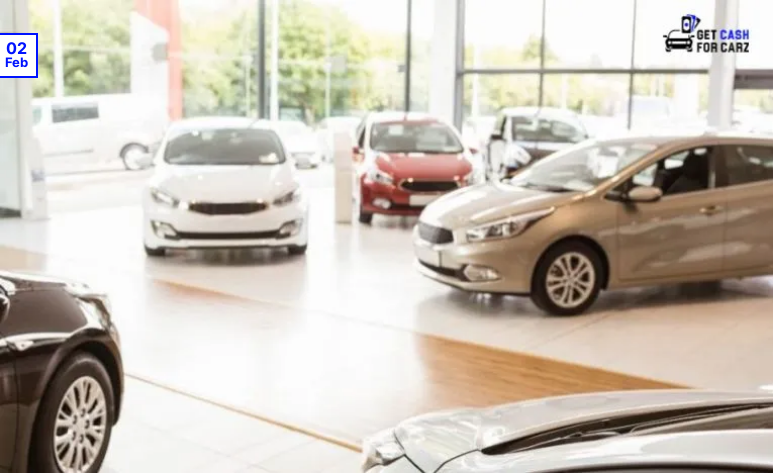What is the focus of the dealership's services? Using the information from the screenshot, answer with a single word or phrase.

Car buying and selling